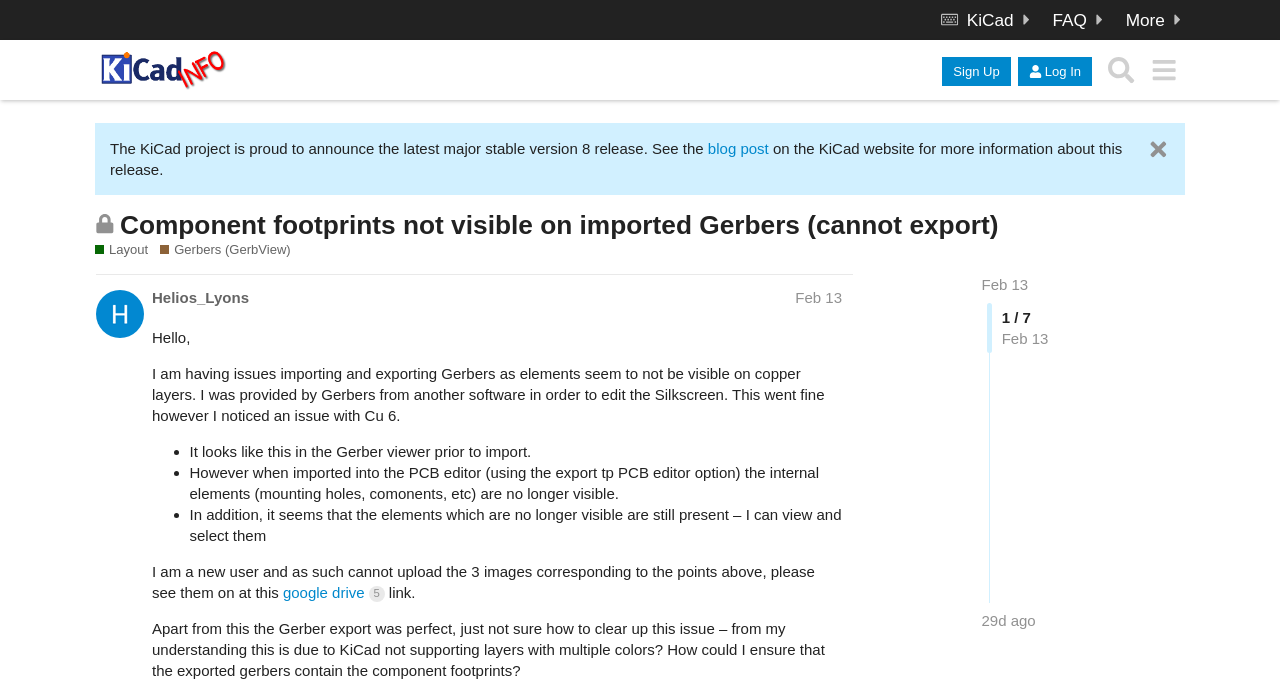What is the username of the person who started the discussion?
Using the image as a reference, give an elaborate response to the question.

I found the answer by looking at the author information of the discussion thread, which shows the username as 'Helios_Lyons'.